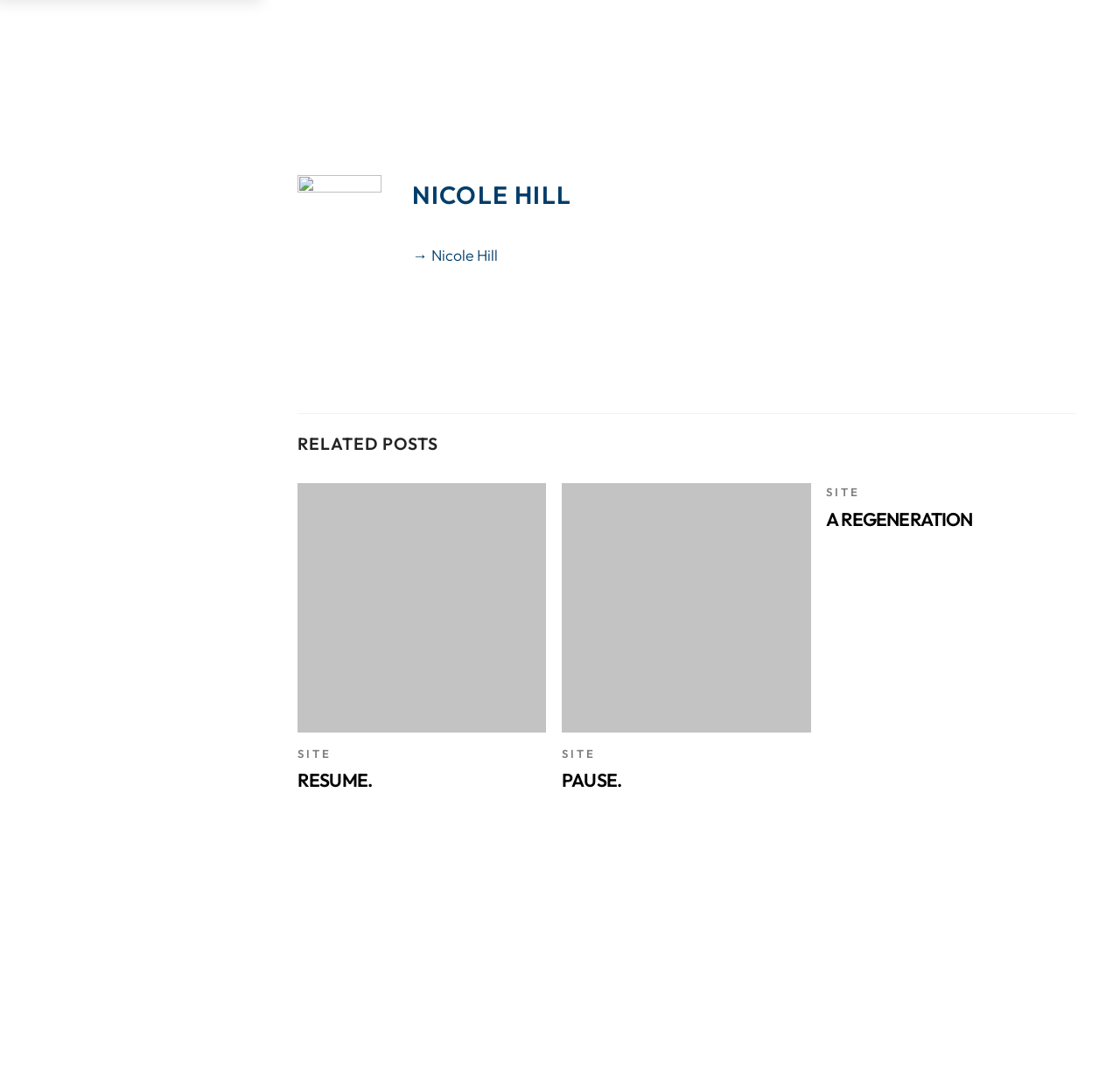Please analyze the image and give a detailed answer to the question:
What is the name of the person on this webpage?

The name 'Nicole Hill' is mentioned as a heading at the top of the webpage, and it is also linked to another page with the same name.